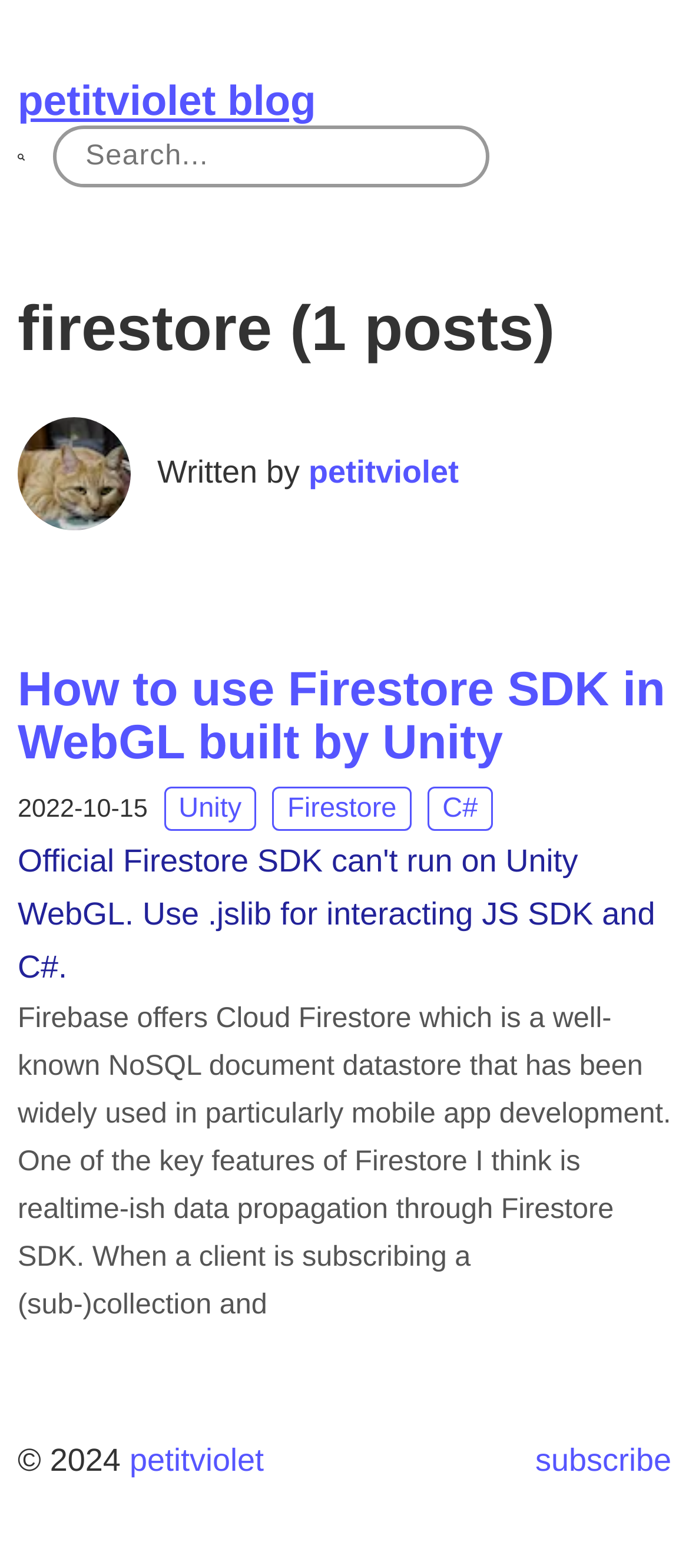What are the tags of the article?
Look at the image and provide a short answer using one word or a phrase.

Unity, Firestore, C#